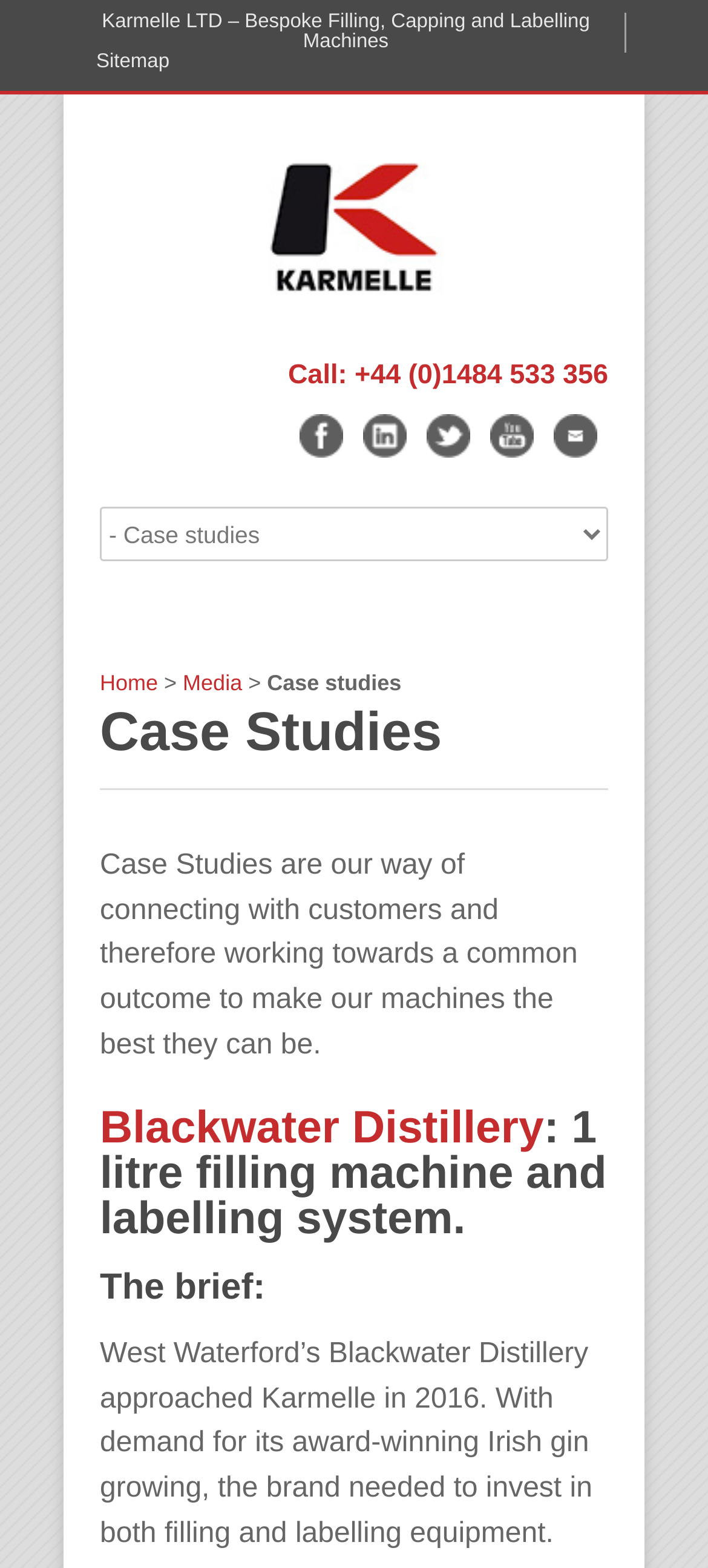Identify the bounding box coordinates for the UI element described as follows: "alt="Karmell logo header"". Ensure the coordinates are four float numbers between 0 and 1, formatted as [left, top, right, bottom].

[0.359, 0.183, 0.641, 0.199]